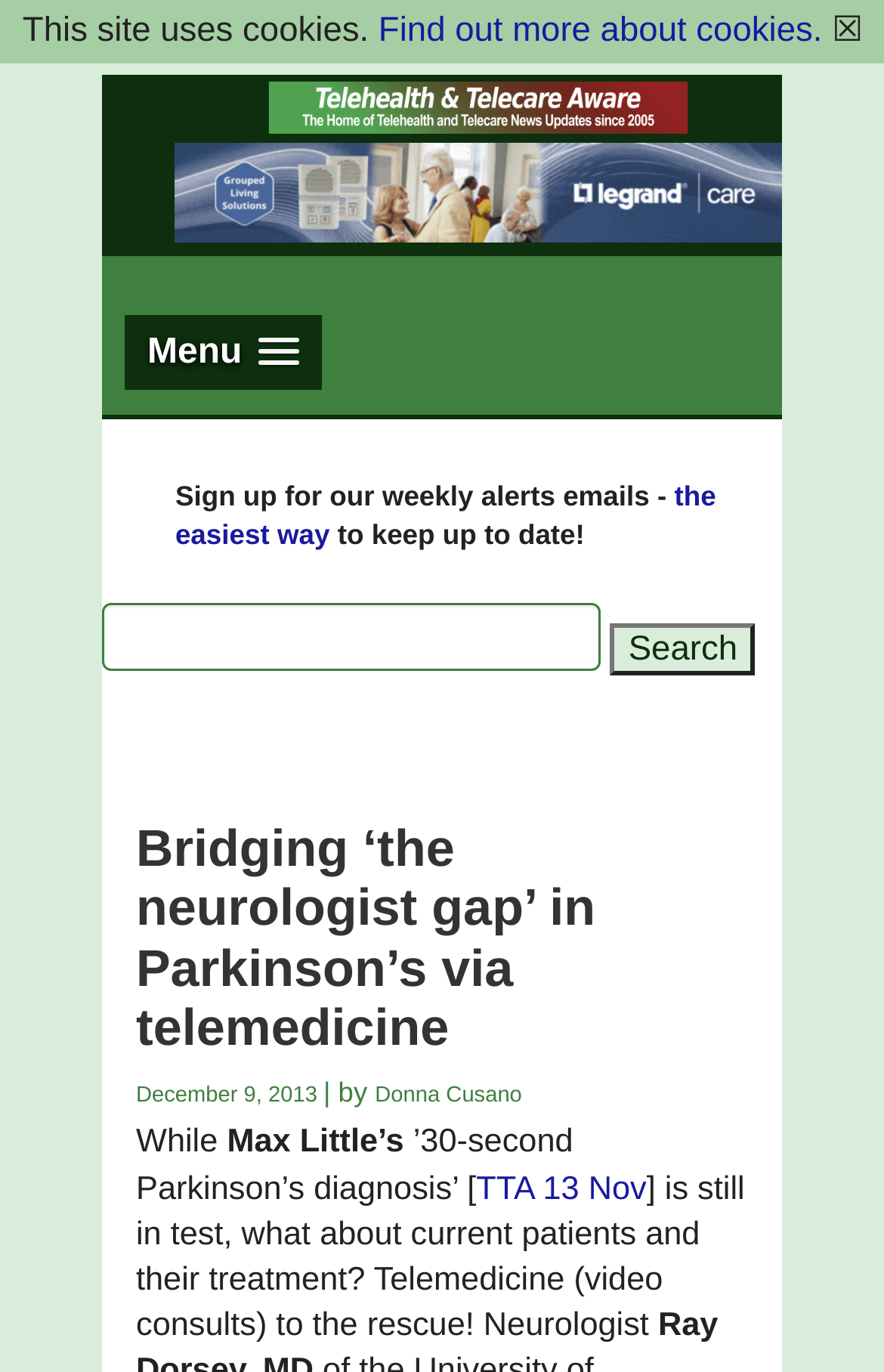Please determine the bounding box coordinates of the clickable area required to carry out the following instruction: "Click the link to sign up for weekly alerts". The coordinates must be four float numbers between 0 and 1, represented as [left, top, right, bottom].

[0.198, 0.346, 0.81, 0.398]